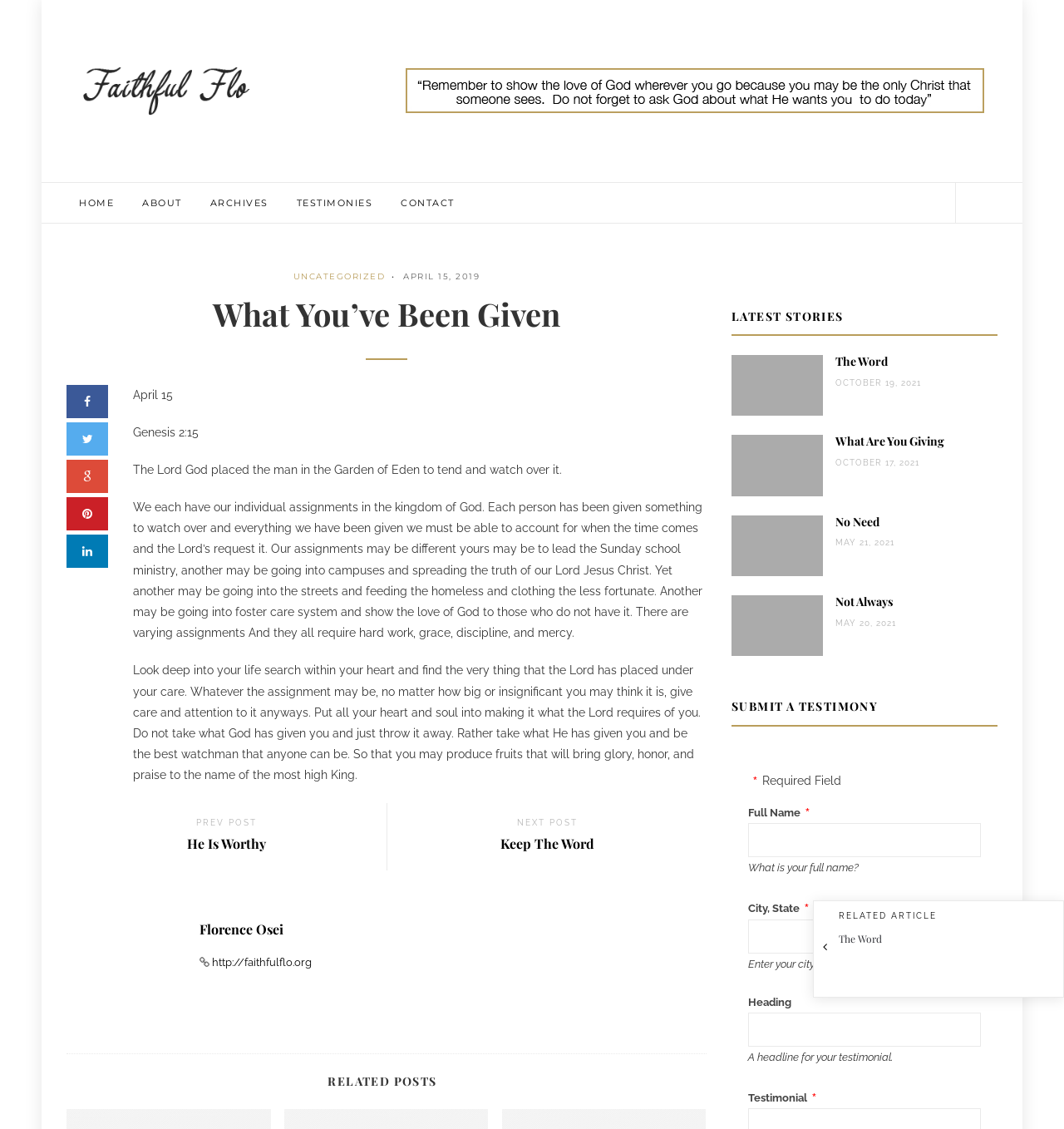Please identify the bounding box coordinates of the element's region that I should click in order to complete the following instruction: "Click on the NEXT POST Keep The Word link". The bounding box coordinates consist of four float numbers between 0 and 1, i.e., [left, top, right, bottom].

[0.363, 0.711, 0.664, 0.771]